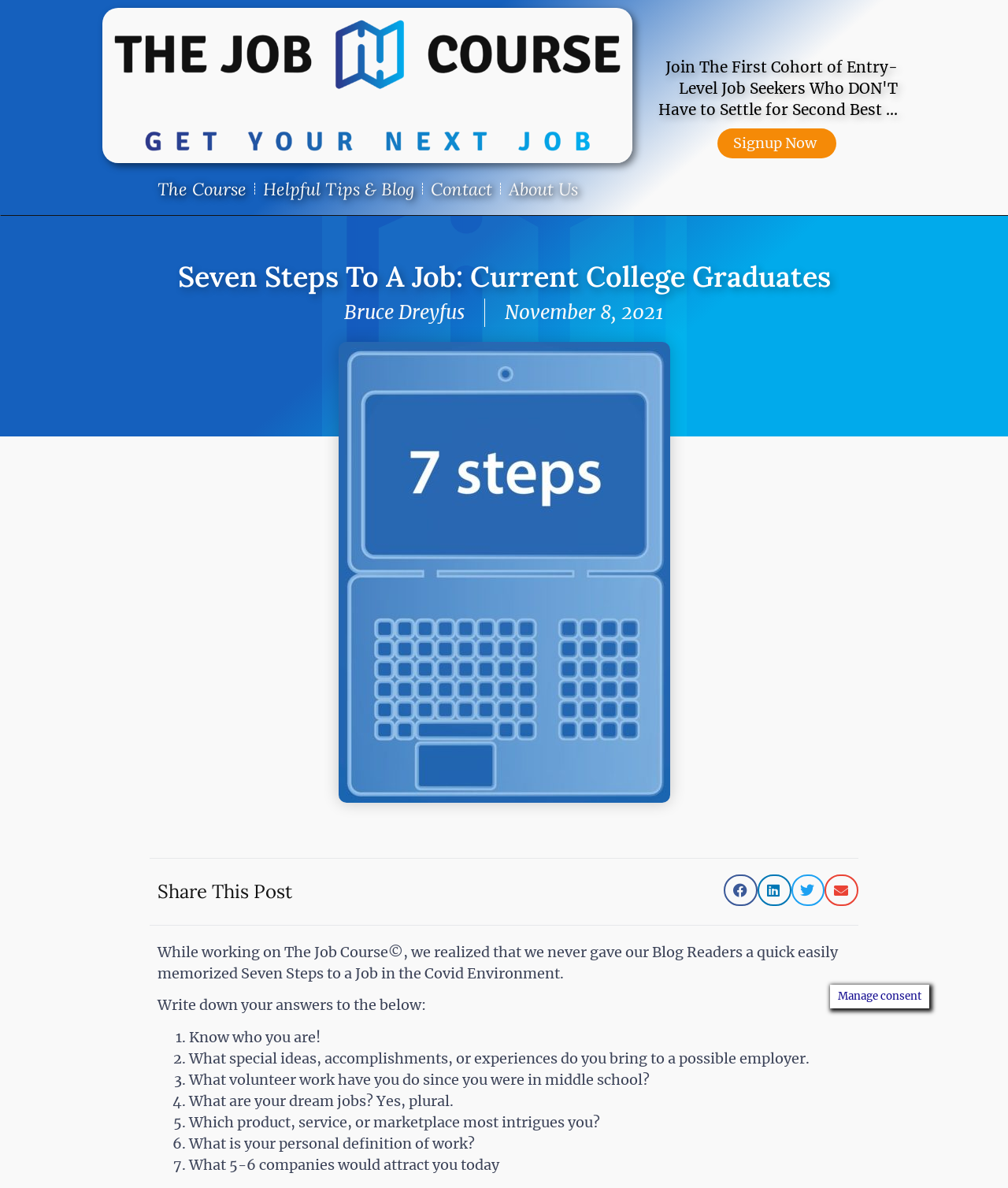How many social media platforms can you share this post on?
Offer a detailed and exhaustive answer to the question.

The webpage provides buttons to share the post on four social media platforms, which are Facebook, LinkedIn, Twitter, and Email.